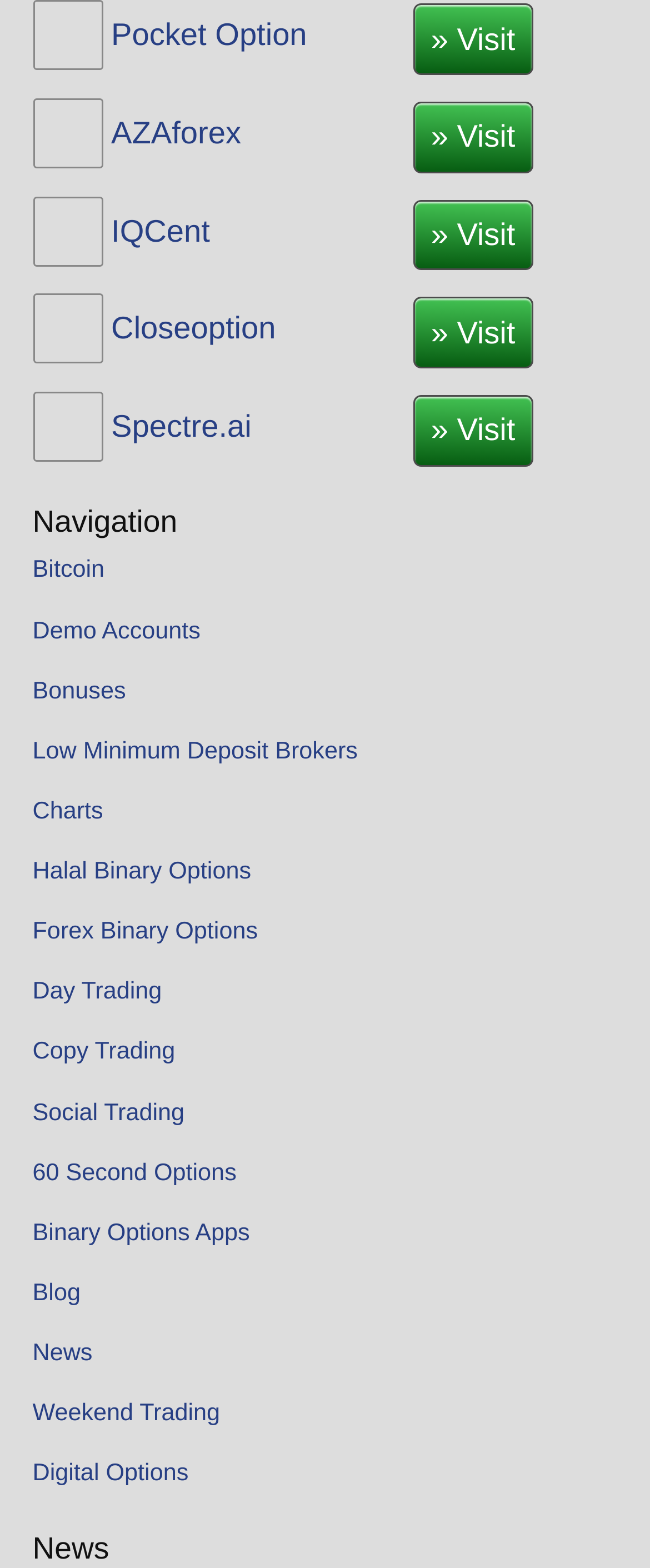Review the image closely and give a comprehensive answer to the question: What is the second broker listed?

I looked at the list of brokers and found that the second one is 'AZAforex', which is located below 'Pocket Option'.